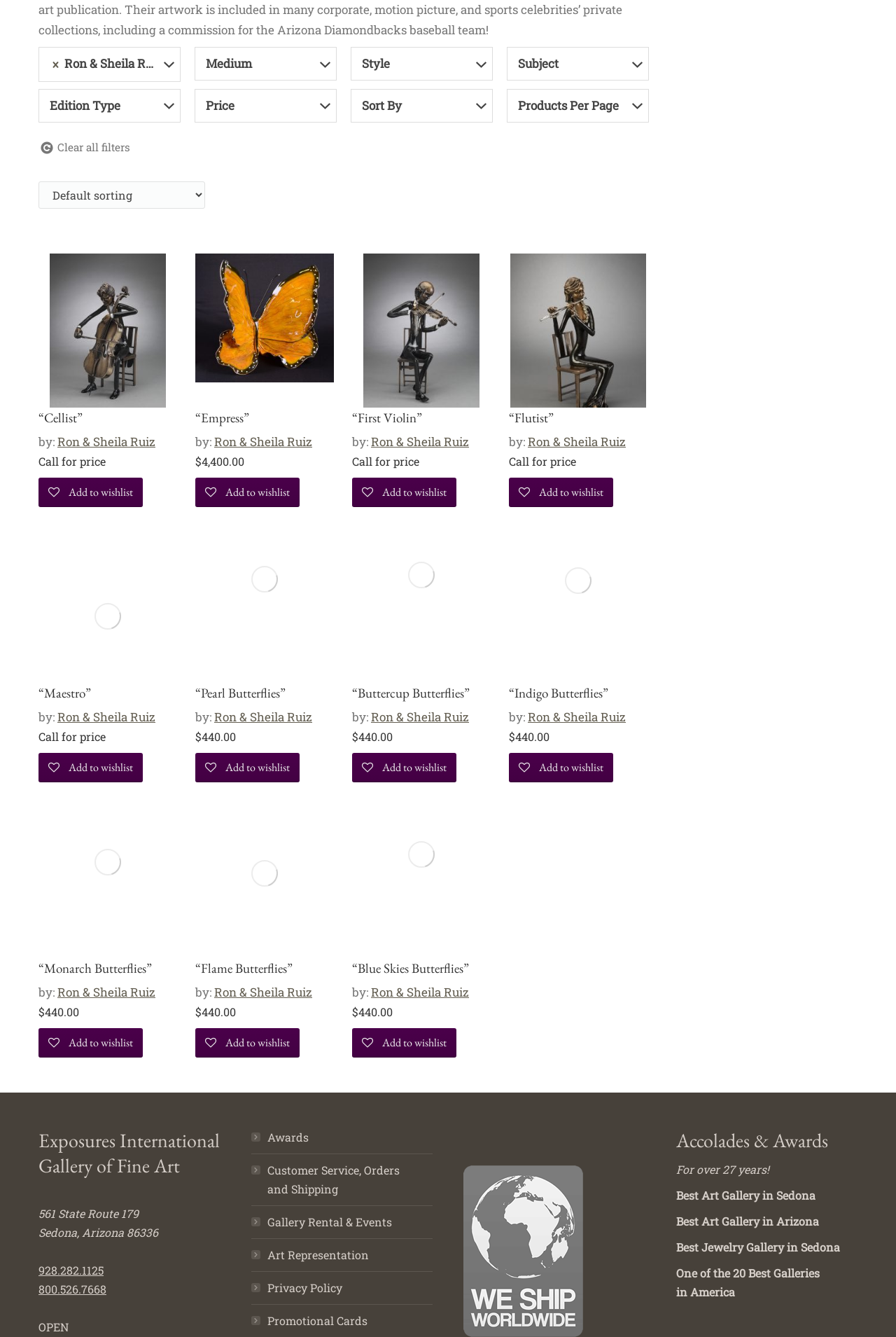Please pinpoint the bounding box coordinates for the region I should click to adhere to this instruction: "Add 'Maestro' to wishlist".

[0.043, 0.563, 0.159, 0.585]